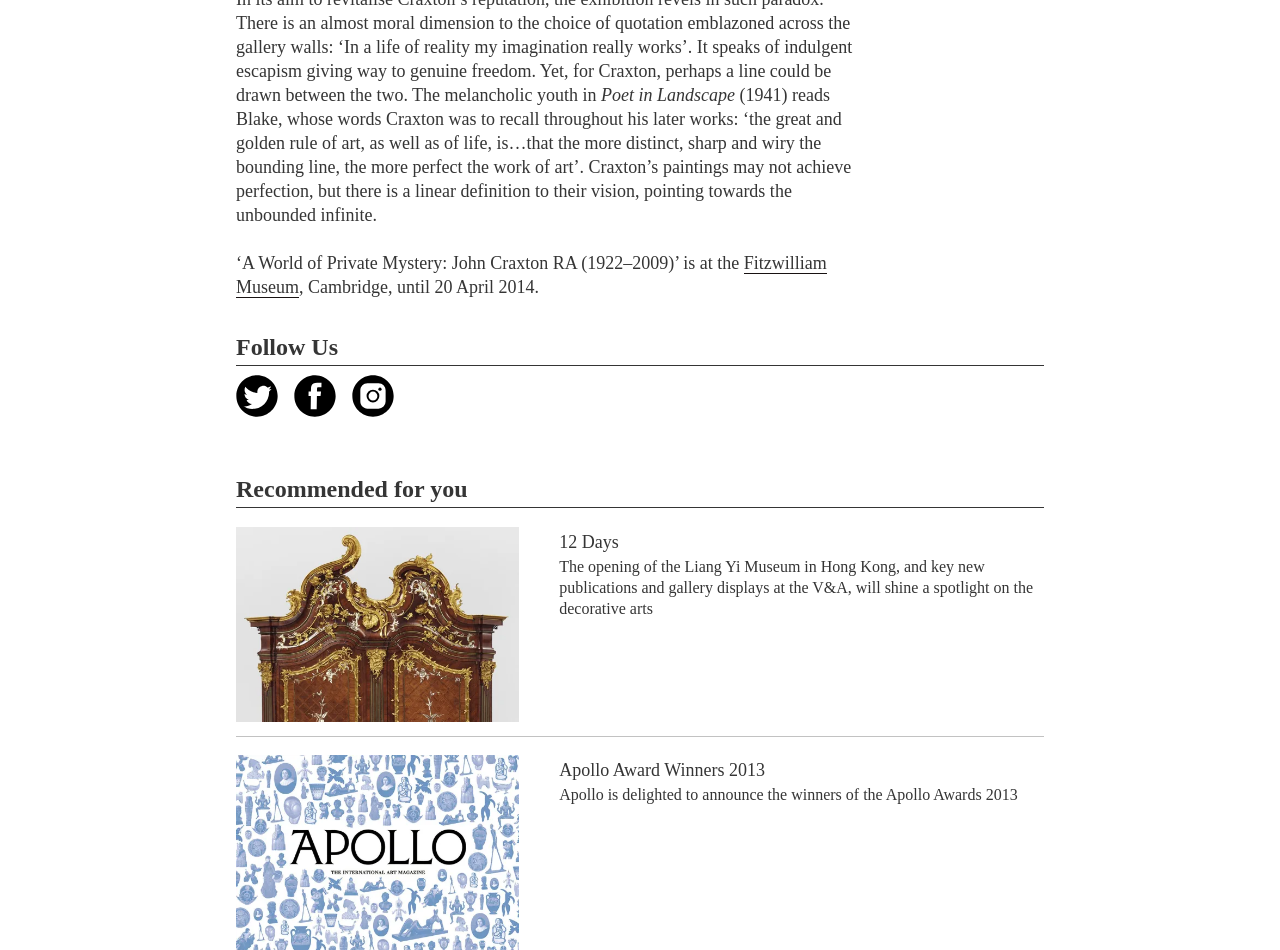Determine the bounding box coordinates of the UI element described below. Use the format (top-left x, top-left y, bottom-right x, bottom-right y) with floating point numbers between 0 and 1: Follow us

[0.184, 0.394, 0.217, 0.439]